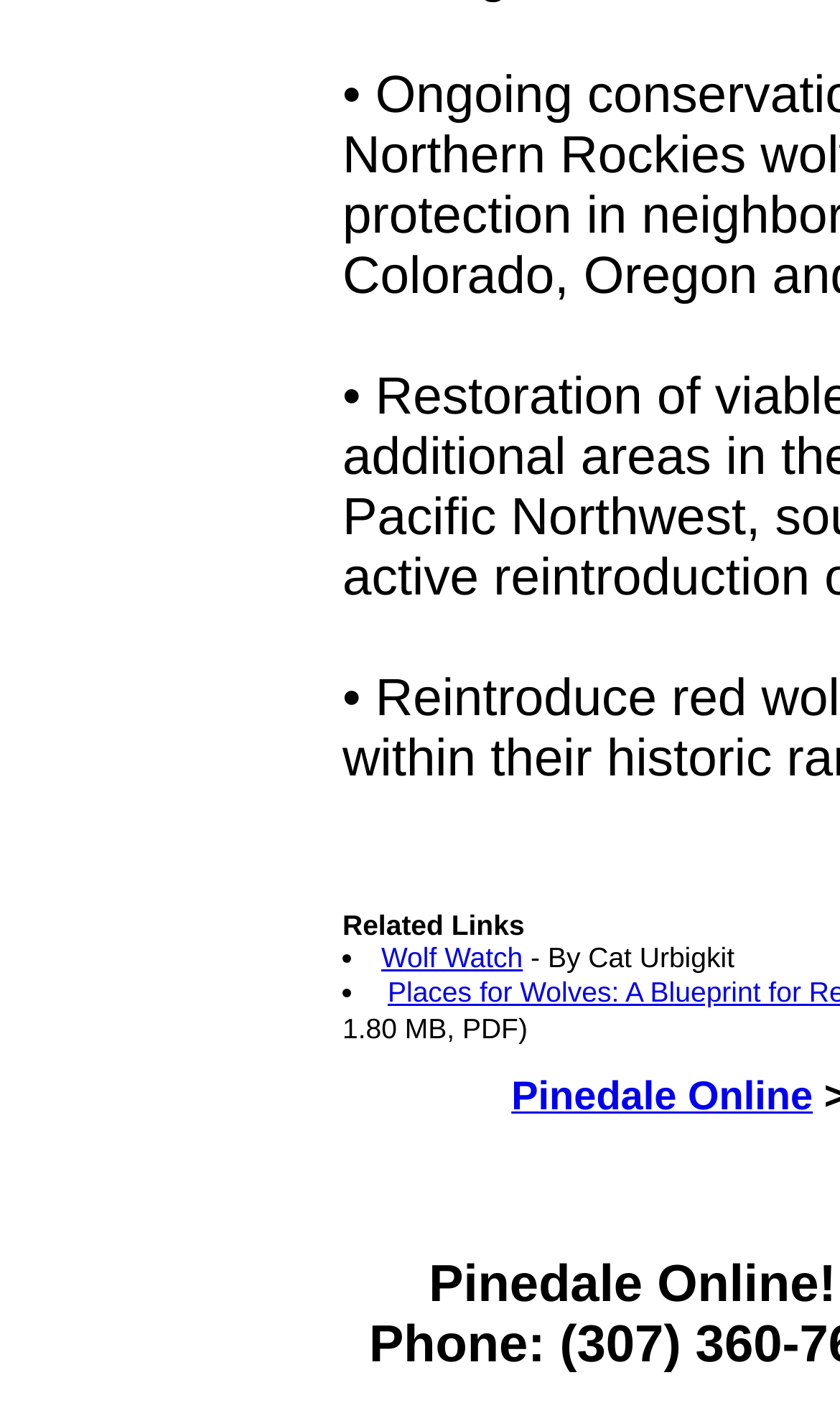Identify the bounding box of the UI component described as: "Pinedale Online".

[0.609, 0.762, 0.968, 0.794]